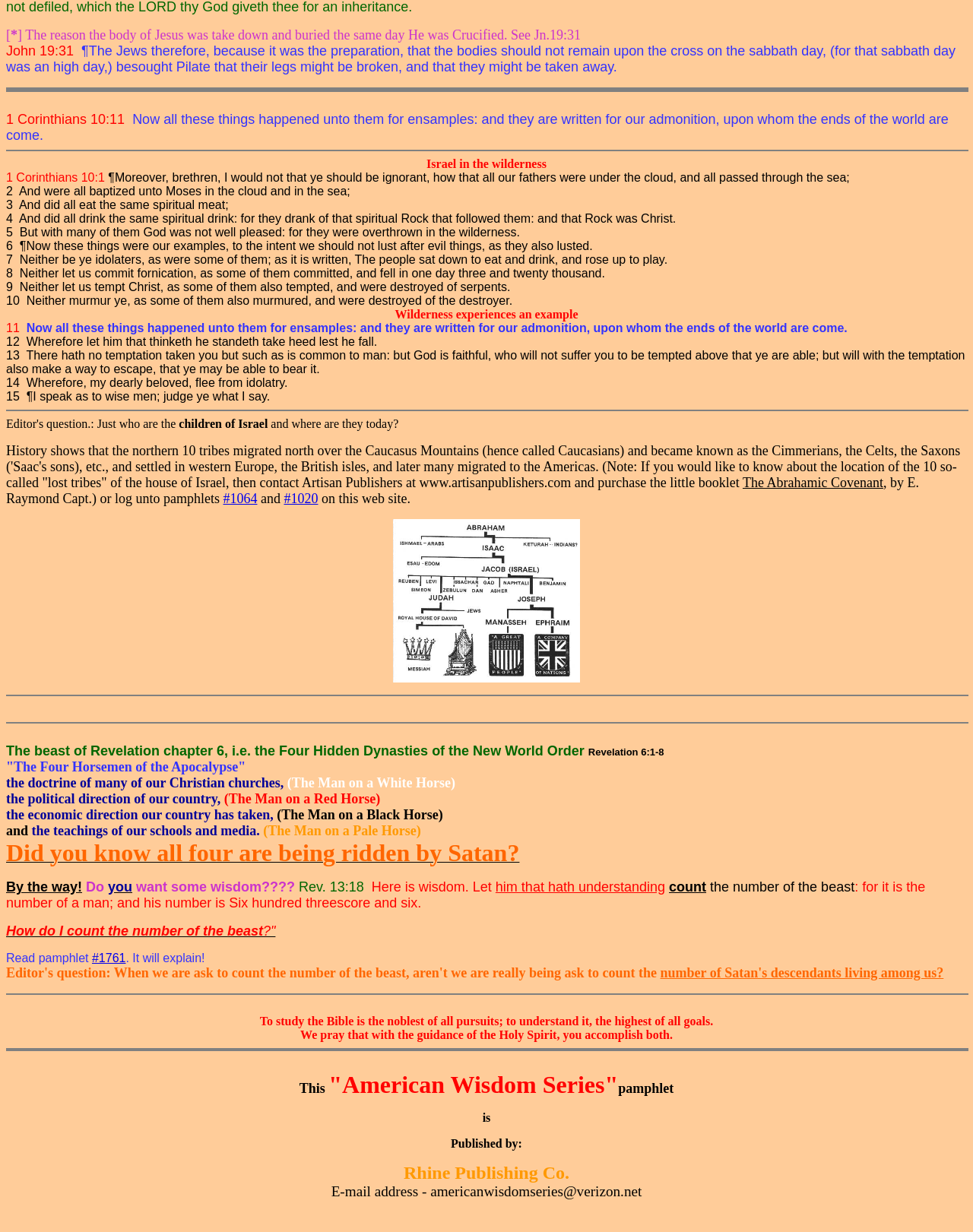What is the topic of the Bible verse in John 19:31? Analyze the screenshot and reply with just one word or a short phrase.

Crucifixion